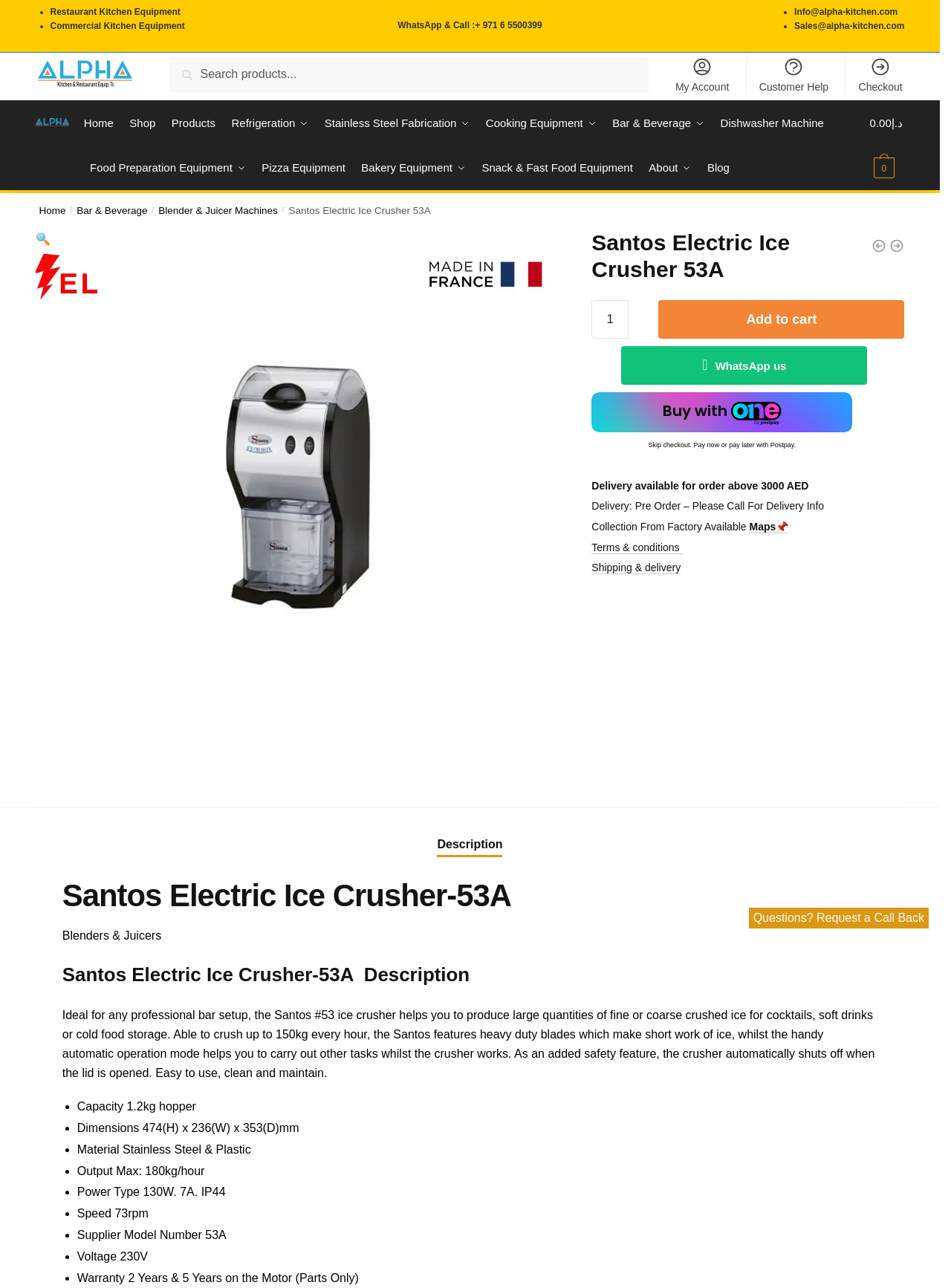Identify the bounding box coordinates of the clickable section necessary to follow the following instruction: "Add Santos Electric Ice Crusher-53A to cart". The coordinates should be presented as four float numbers from 0 to 1, i.e., [left, top, right, bottom].

[0.692, 0.233, 0.951, 0.263]